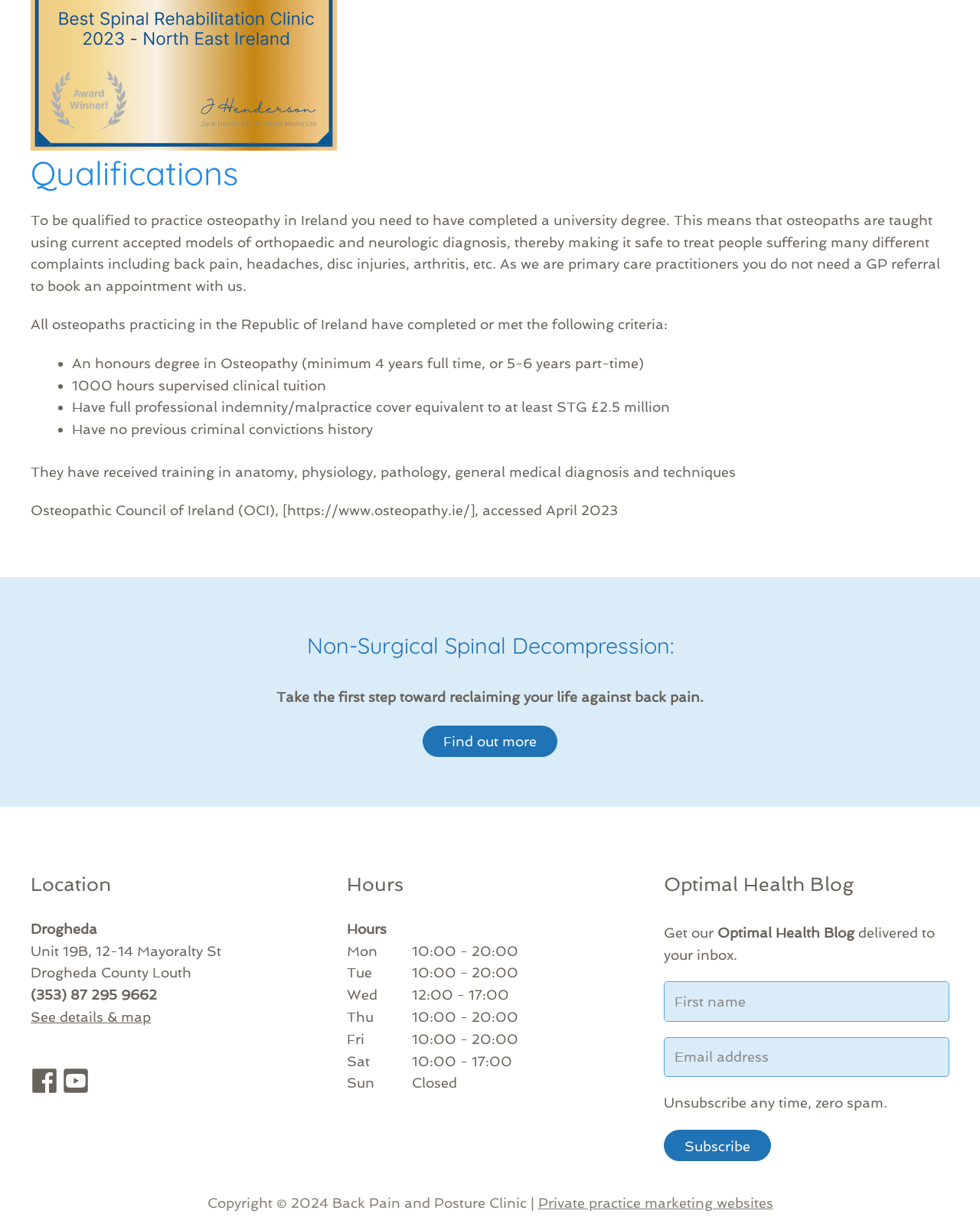Answer the question using only one word or a concise phrase: What is the profession of the practitioners mentioned?

Osteopaths